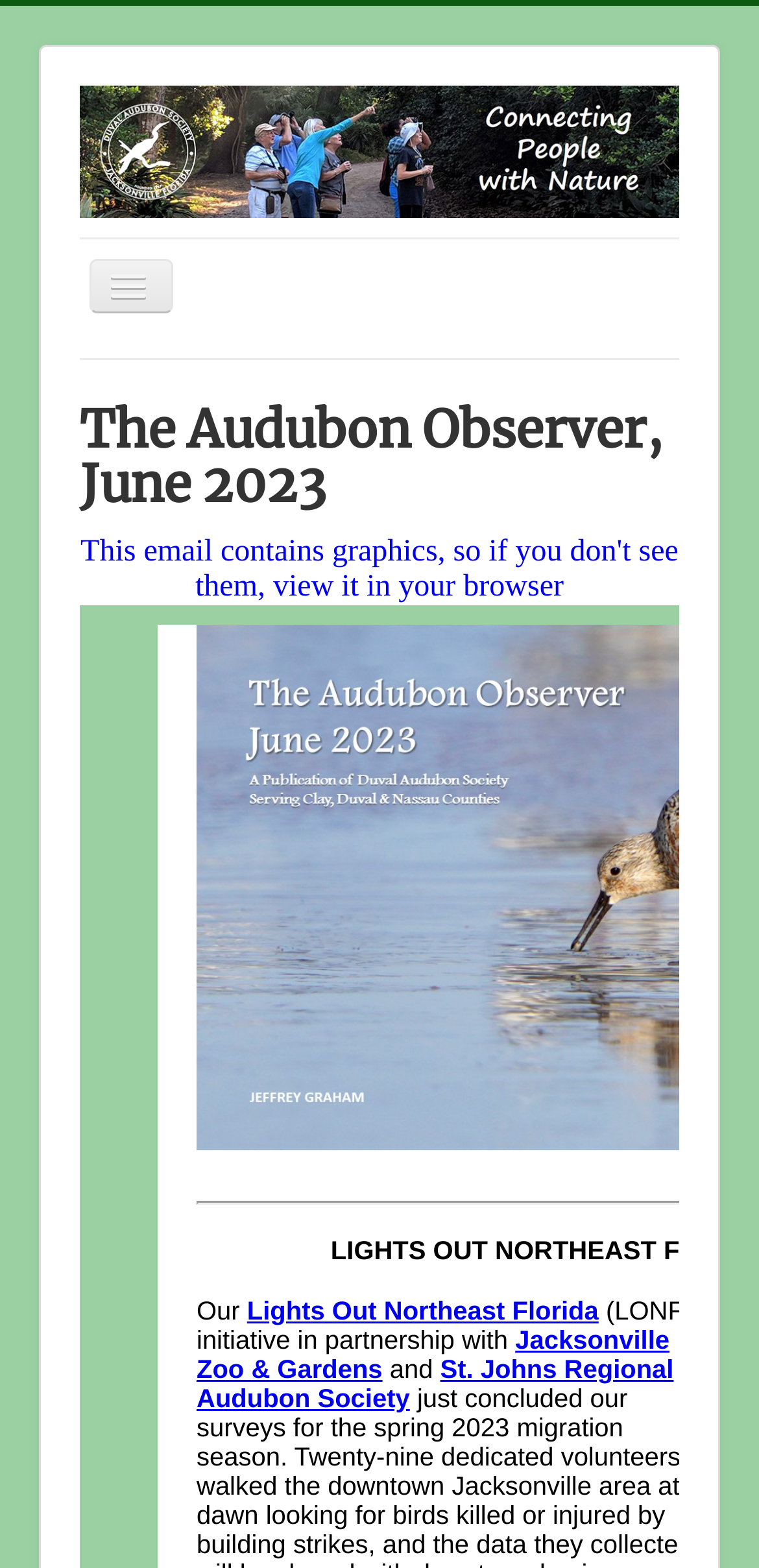Please specify the bounding box coordinates of the clickable section necessary to execute the following command: "Toggle mobile menu".

None